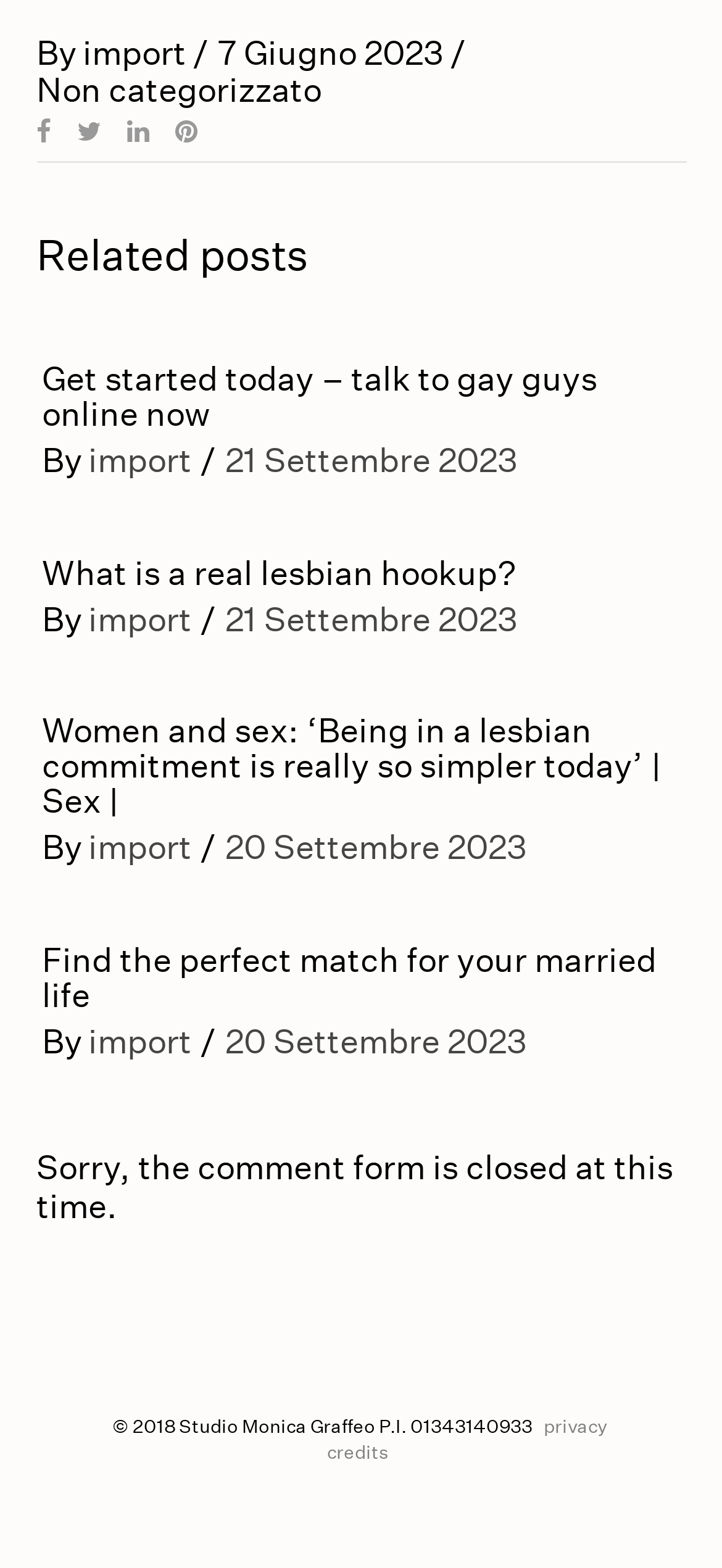Select the bounding box coordinates of the element I need to click to carry out the following instruction: "View 'Related posts'".

[0.05, 0.149, 0.95, 0.177]